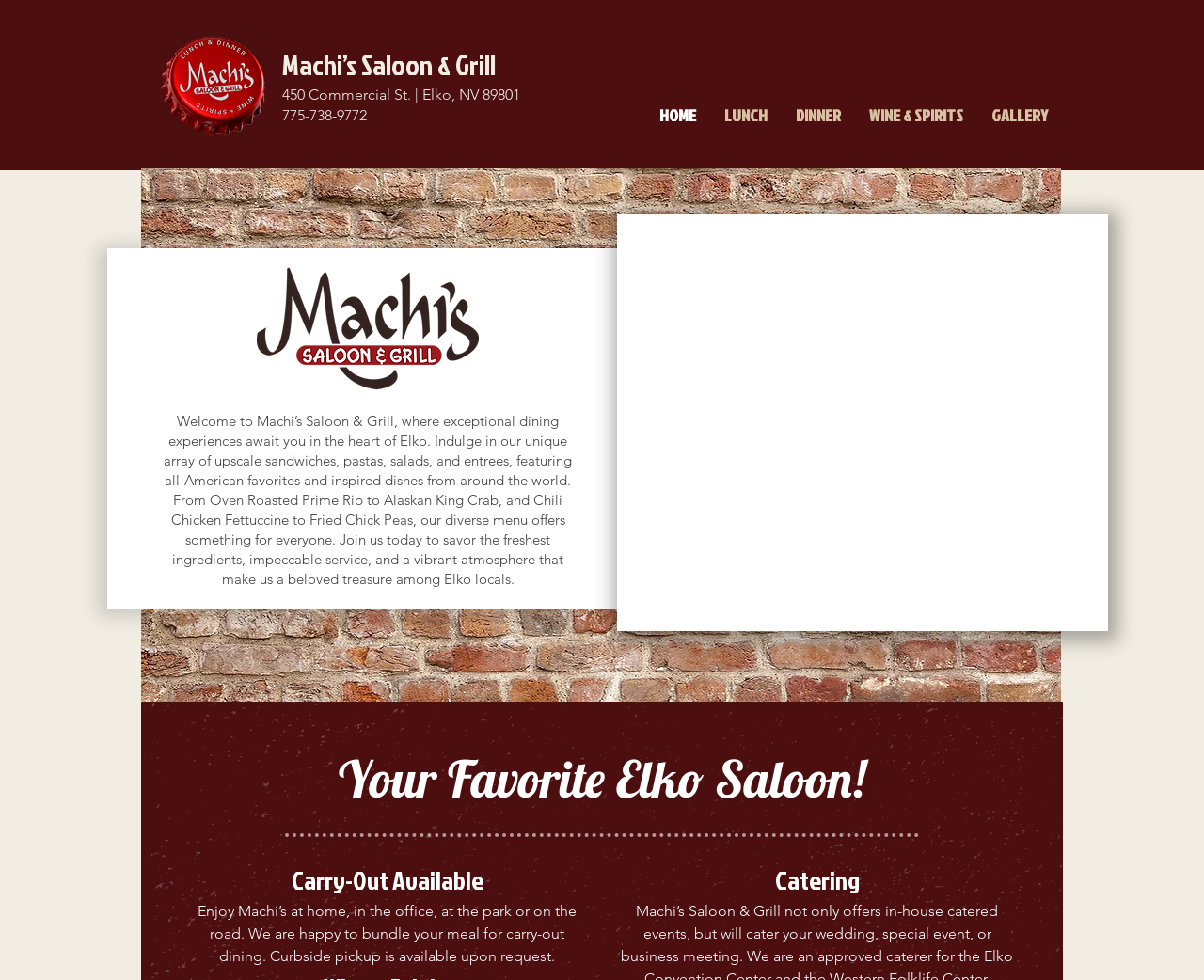What types of dishes are served at the restaurant?
Give a comprehensive and detailed explanation for the question.

The types of dishes served at the restaurant can be found in the StaticText element that describes the restaurant's menu, which mentions 'upscale sandwiches, pastas, salads, and entrees'.